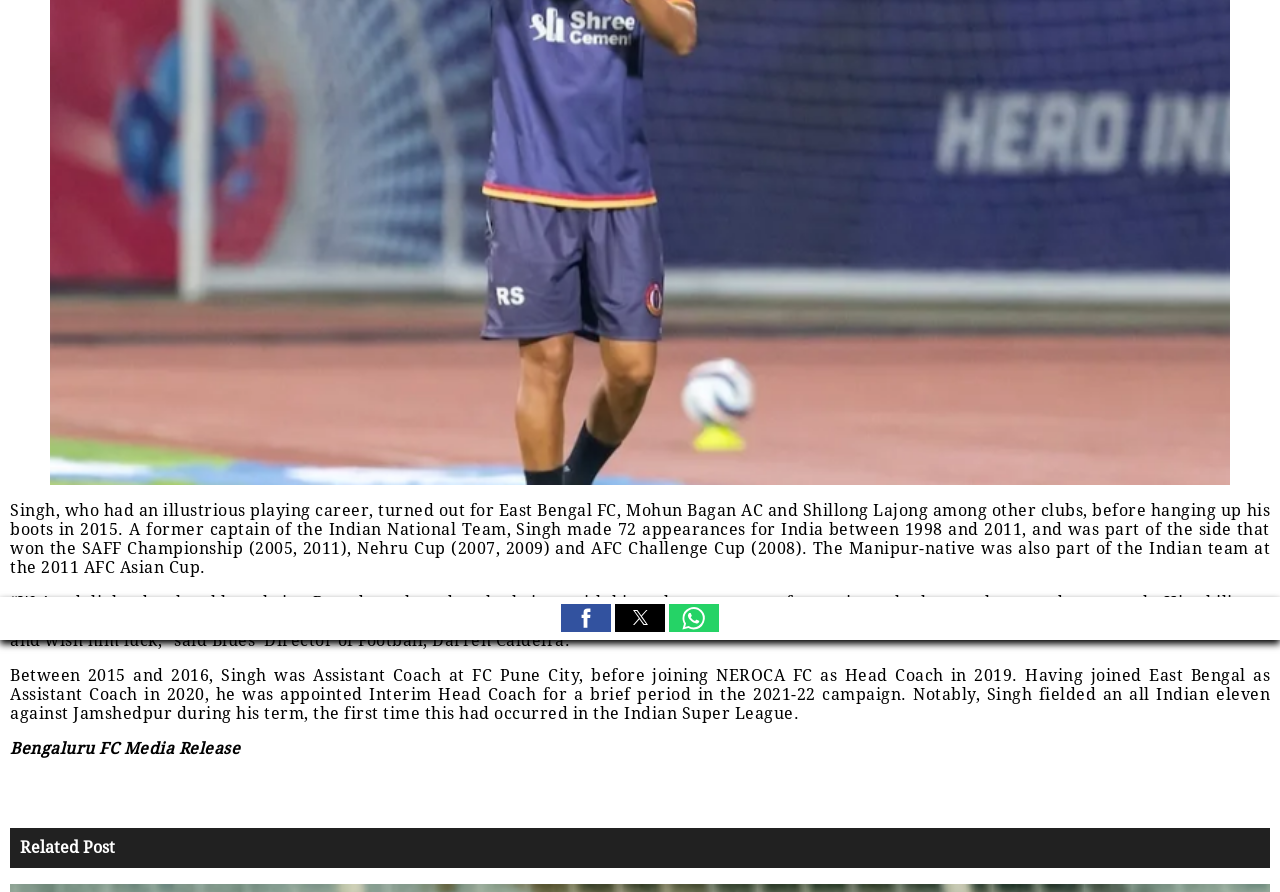Identify and provide the bounding box coordinates of the UI element described: "aria-label="Share by facebook"". The coordinates should be formatted as [left, top, right, bottom], with each number being a float between 0 and 1.

[0.438, 0.677, 0.477, 0.709]